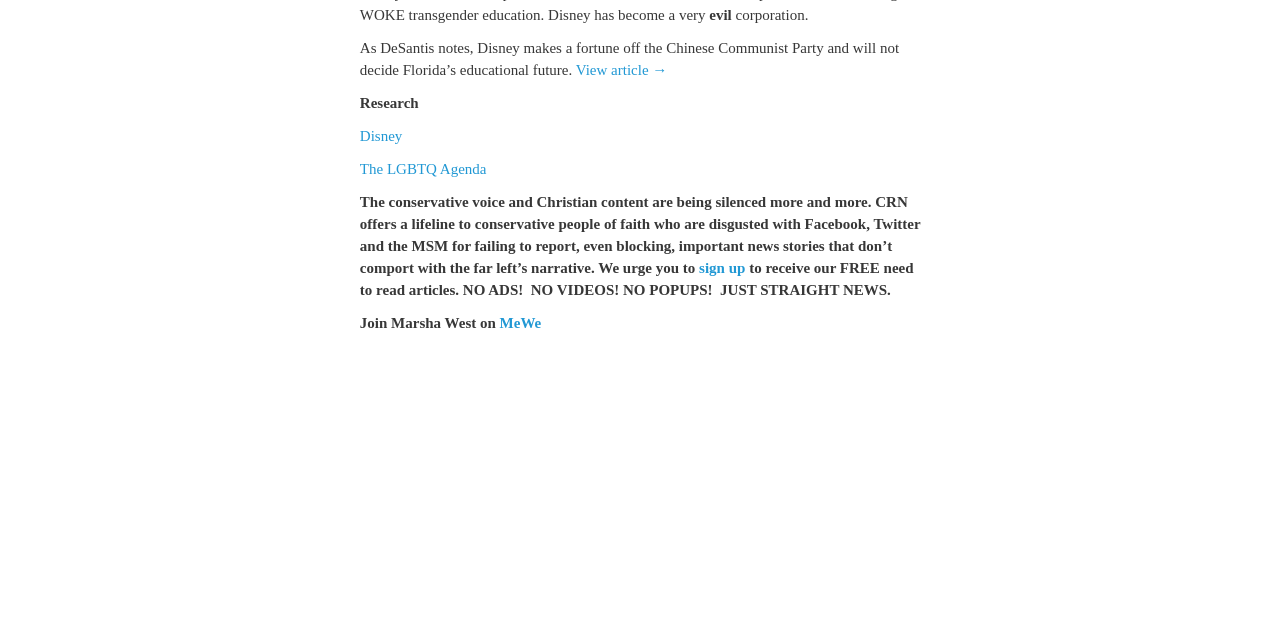Using the element description provided, determine the bounding box coordinates in the format (top-left x, top-left y, bottom-right x, bottom-right y). Ensure that all values are floating point numbers between 0 and 1. Element description: View article →

[0.45, 0.097, 0.521, 0.122]